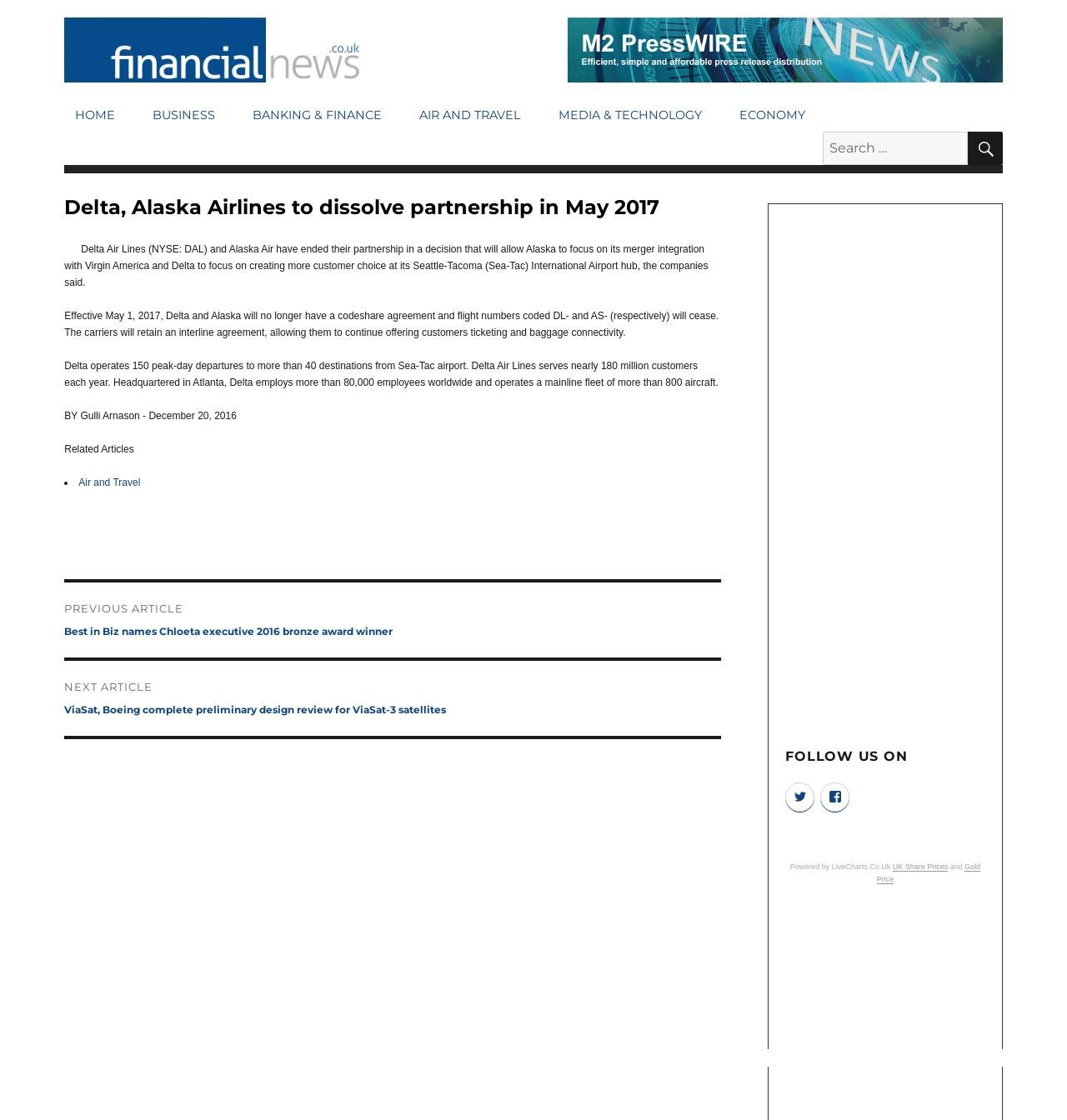Please answer the following question using a single word or phrase: 
How many social media links are in the sidebar?

2